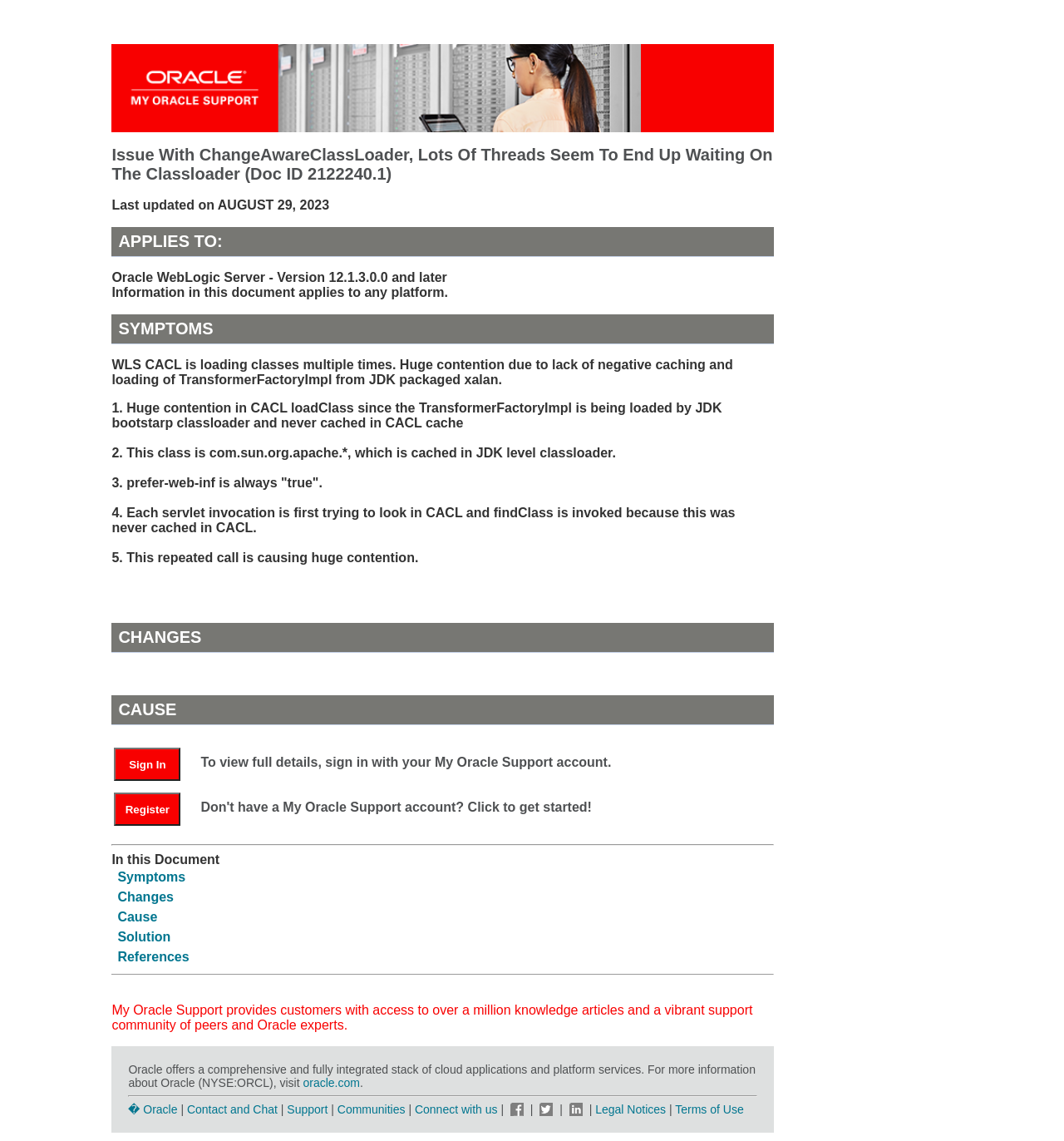Provide a thorough summary of the webpage.

This webpage is about an issue with ChangeAwareClassLoader in Oracle WebLogic Server, specifically version 12.1.3.0.0 and later. The page is divided into several sections, each with a clear heading. 

At the top, there is a banner with the title "My Oracle Support" and an image. Below the banner, the title of the issue is displayed, along with the document ID. The "Last updated on" date is also shown. 

The "APPLIES TO" section lists the affected platform, which is Oracle WebLogic Server - Version 12.1.3.0.0 and later. The "SYMPTOMS" section describes the symptoms of the issue, including huge contention due to lack of negative caching and loading of TransformerFactoryImpl from JDK packaged xalan.

The "CHANGES" and "CAUSE" sections are also present, but their contents are not immediately accessible and require signing in with a My Oracle Support account. A table with two rows is displayed, with options to sign in or register for an account.

Below this, there are several tables with links to different sections of the document, including "Symptoms", "Changes", "Cause", and "Solution". 

A horizontal separator line divides the page, followed by a section with a brief description of My Oracle Support and its features. 

The footer section contains links to Oracle's website, as well as social media links to Facebook and Twitter. There are also links to "Contact and Chat", "Support", "Communities", and "Connect with us".